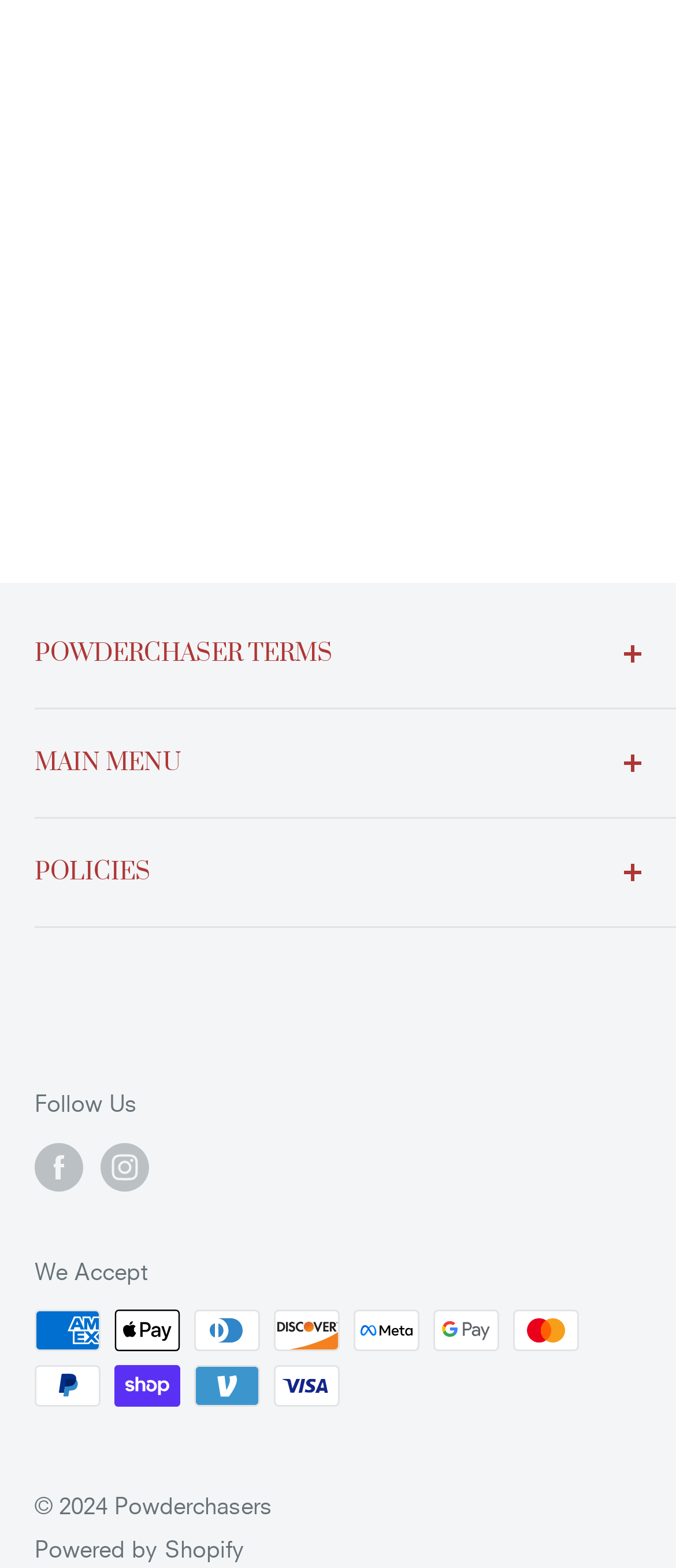How many social media platforms can you follow Powderchasers on?
Craft a detailed and extensive response to the question.

I counted the number of social media links at the bottom of the webpage, which are 'Follow us on Facebook' and 'Follow us on Instagram'.